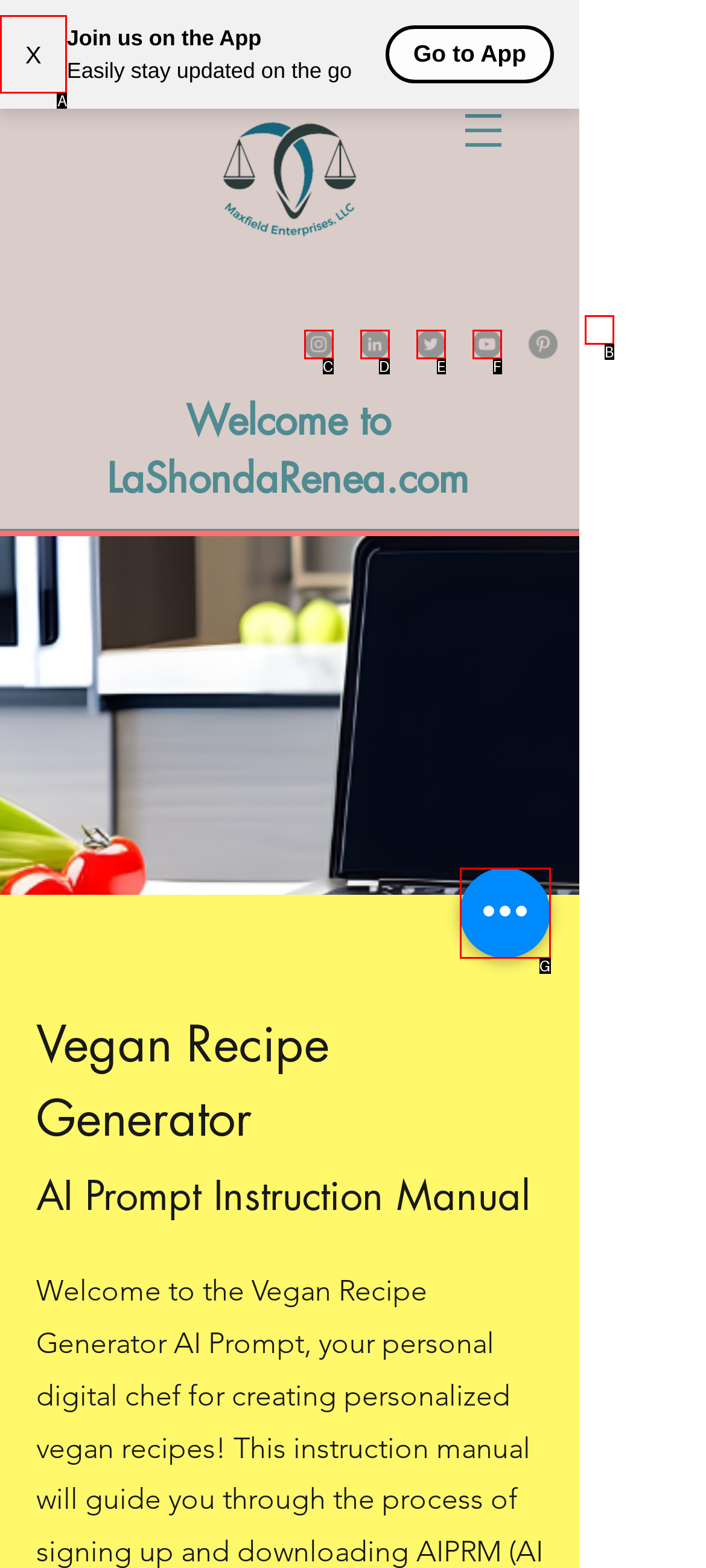Pick the option that corresponds to: aria-label="Twitter"
Provide the letter of the correct choice.

E